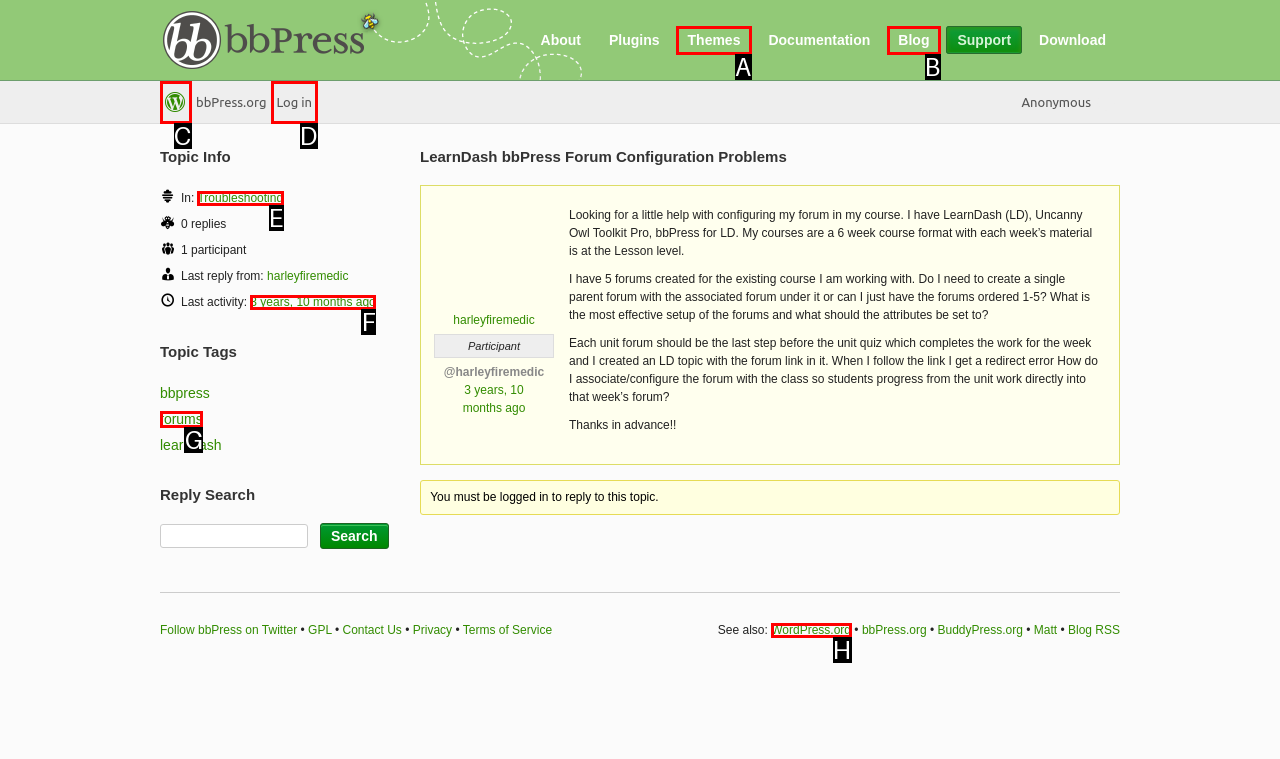Select the letter from the given choices that aligns best with the description: Log in. Reply with the specific letter only.

D